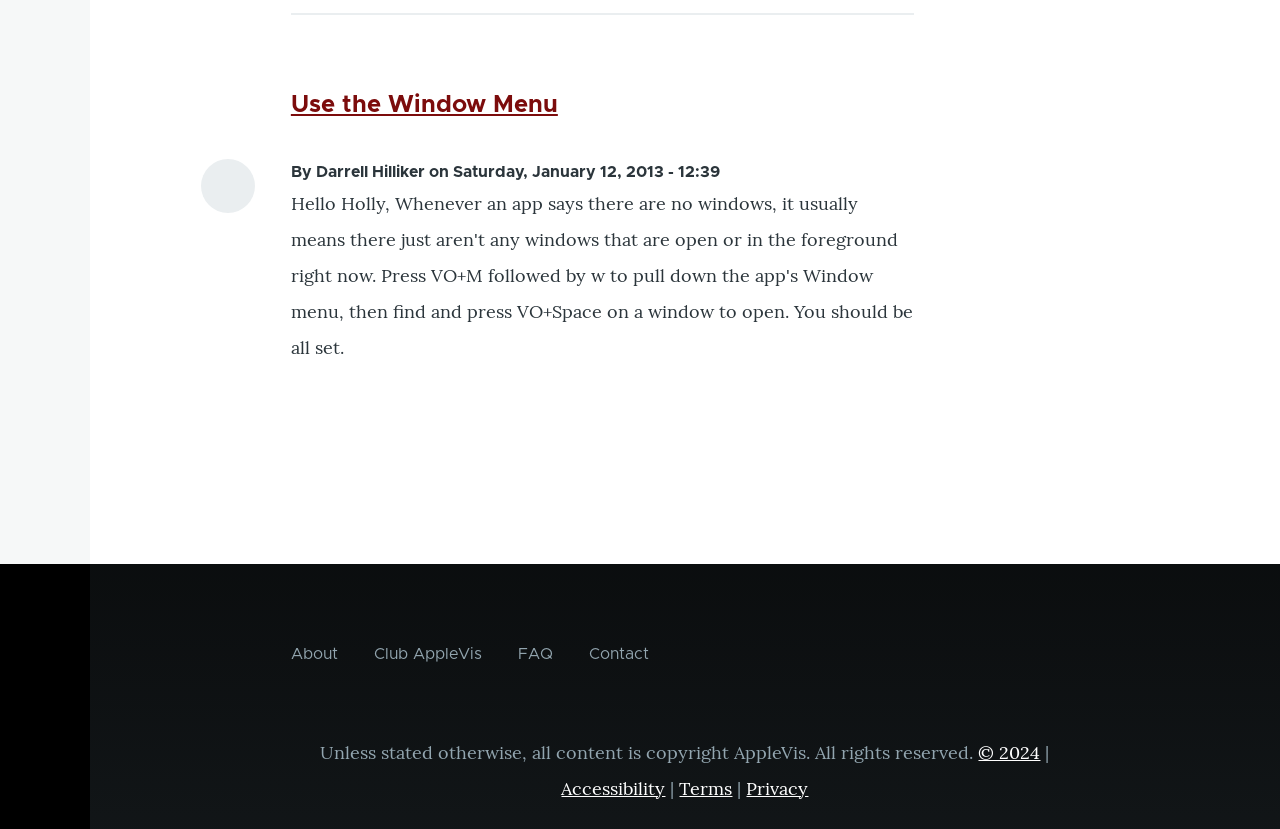Kindly provide the bounding box coordinates of the section you need to click on to fulfill the given instruction: "View 'Accessibility' page".

[0.439, 0.937, 0.52, 0.965]